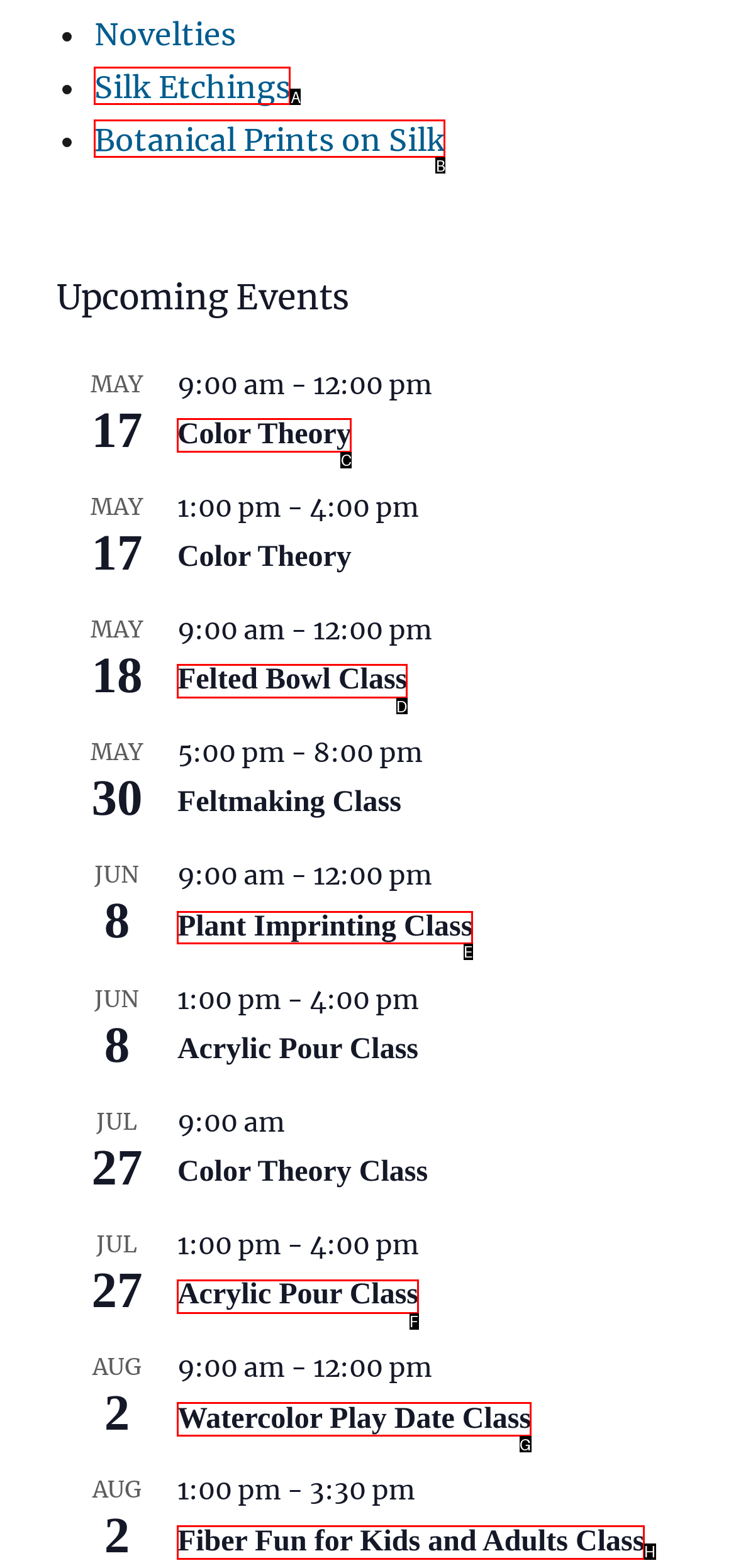For the task "Explore Plant Imprinting Class", which option's letter should you click? Answer with the letter only.

E